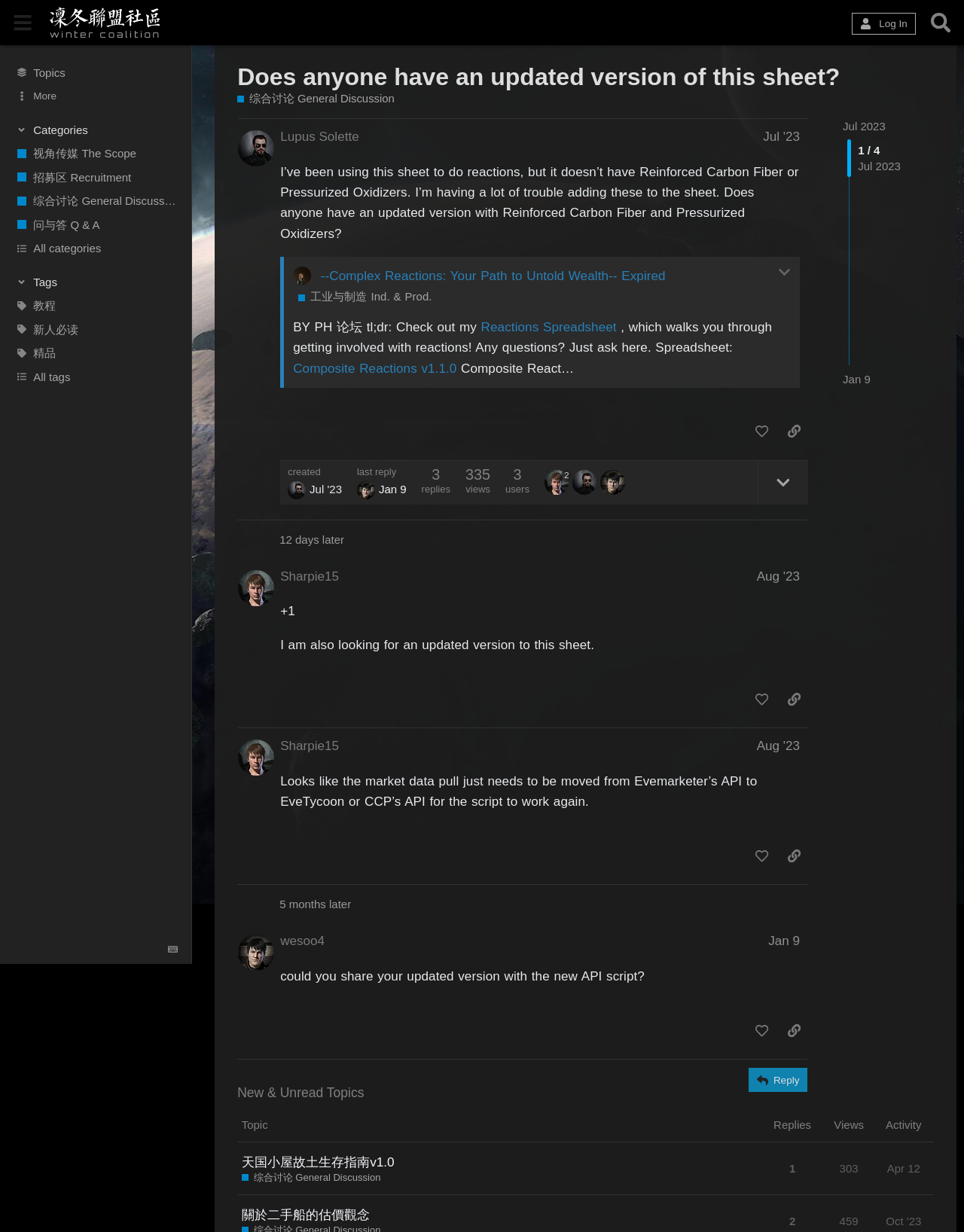Determine the bounding box coordinates for the area that should be clicked to carry out the following instruction: "Click the 'Log In' button".

[0.884, 0.01, 0.95, 0.028]